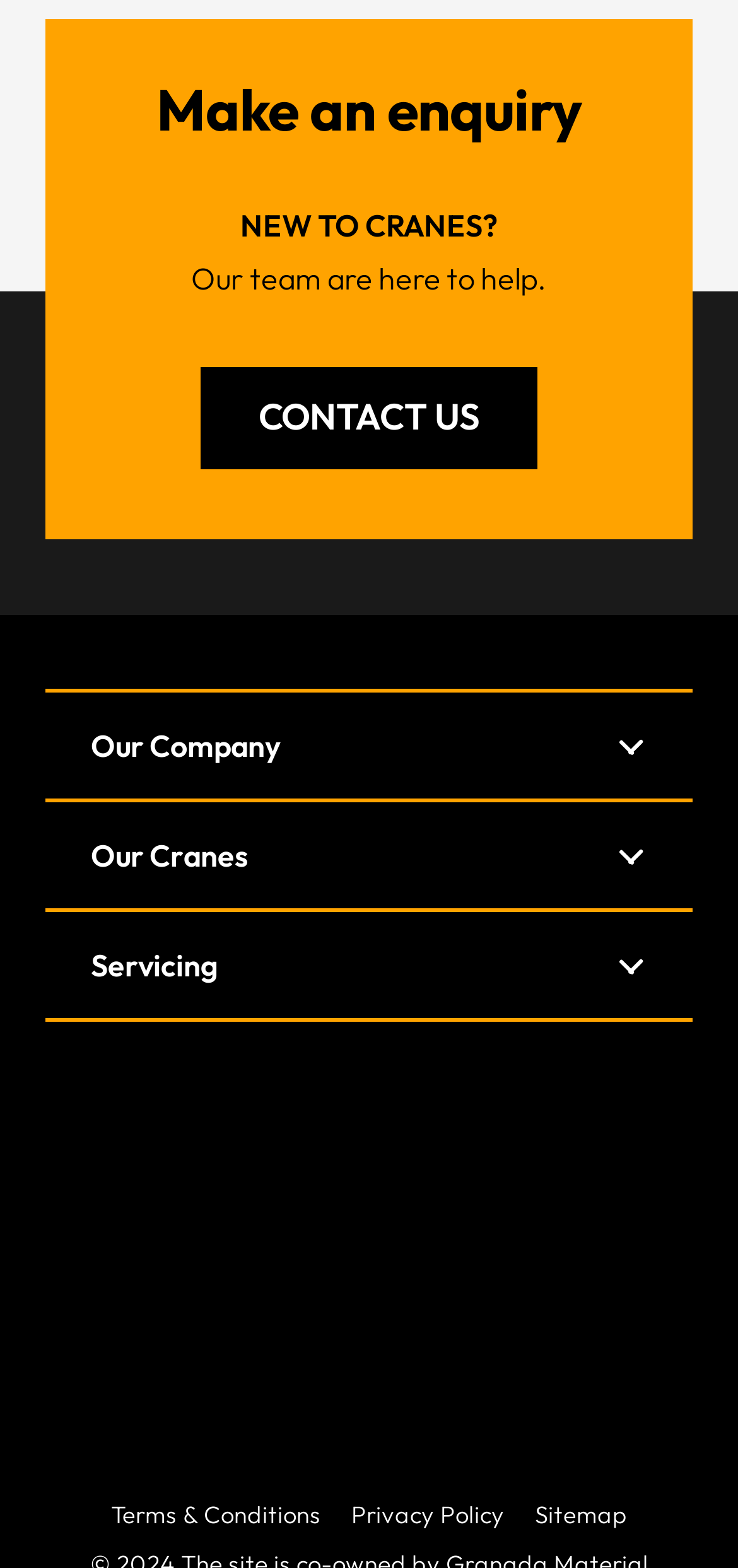What is the purpose of the 'CONTACT US' link?
Look at the image and respond to the question as thoroughly as possible.

The 'CONTACT US' link is provided to allow users to contact the team, as indicated by the preceding text 'Our team are here to help'.